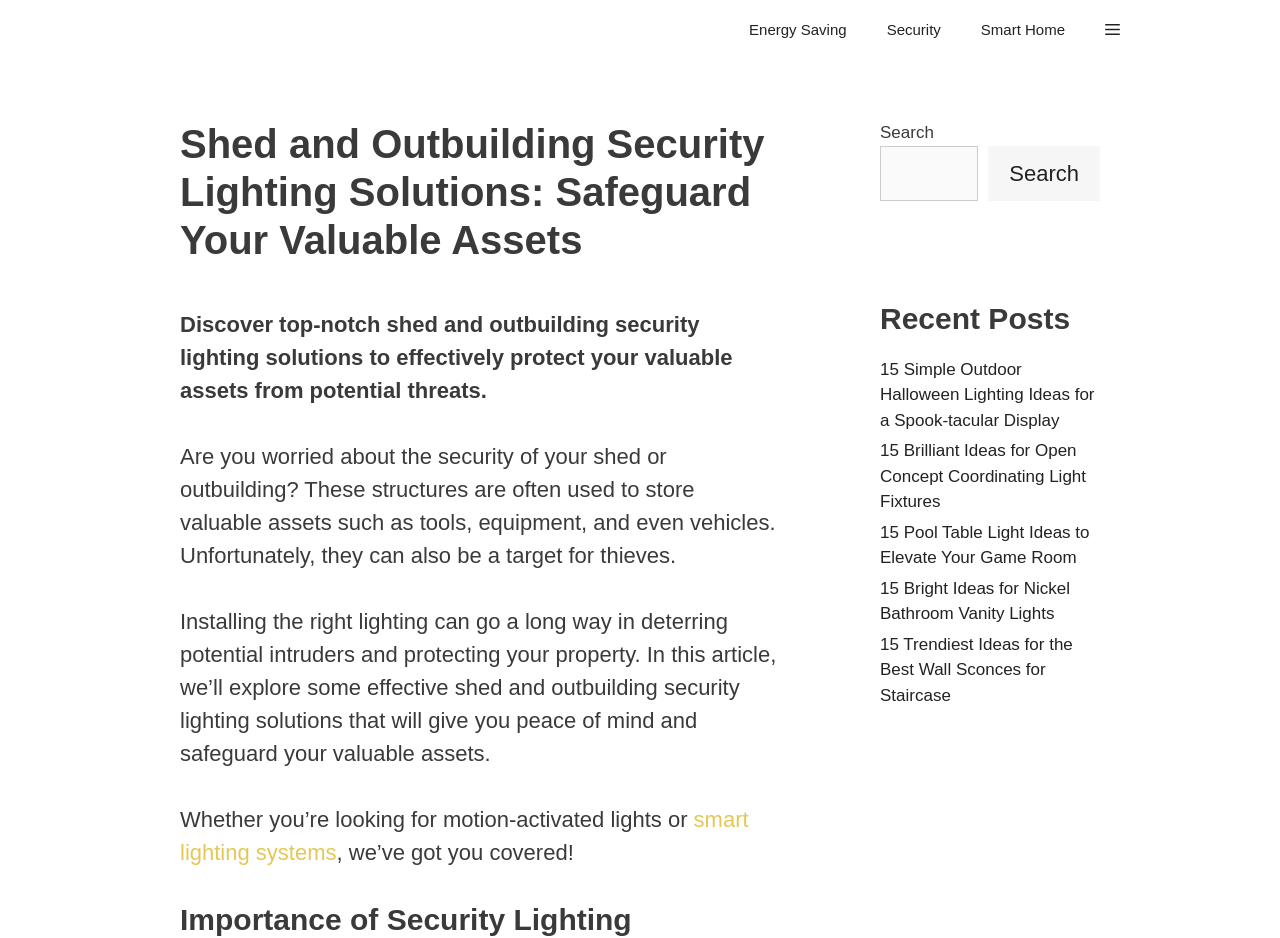Based on the image, provide a detailed and complete answer to the question: 
What is the purpose of installing security lighting?

According to the webpage, installing security lighting can deter potential intruders and protect valuable assets stored in sheds and outbuildings. This is mentioned in the paragraph 'Installing the right lighting can go a long way in deterring potential intruders and protecting your property.'